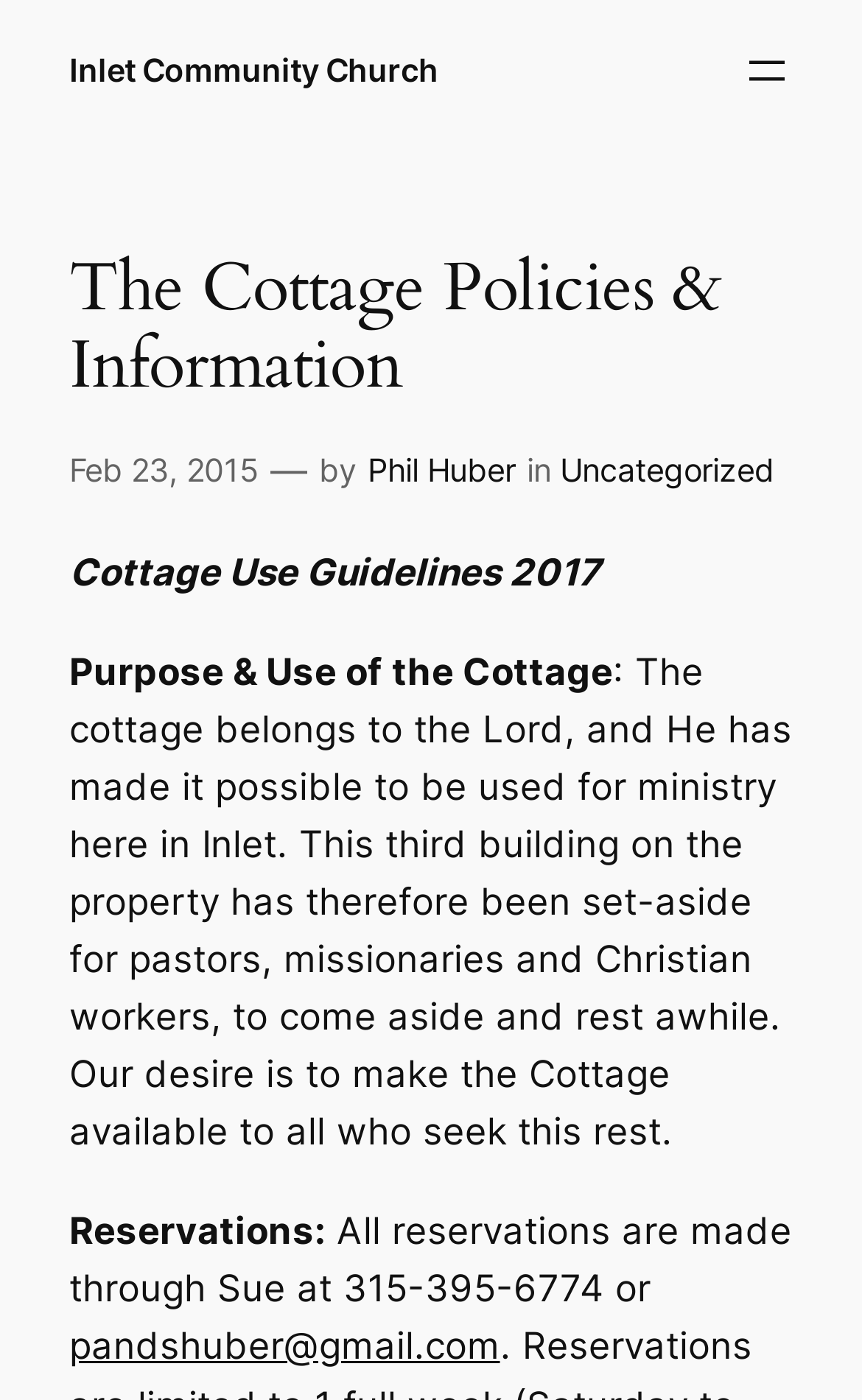Elaborate on the different components and information displayed on the webpage.

The webpage is about the policies and information of "The Cottage" provided by Inlet Community Church. At the top left, there is a link to the church's website. Next to it, a button to open a menu is located. 

Below the top section, a heading "The Cottage Policies & Information" is prominently displayed, spanning almost the entire width of the page. 

Underneath the heading, there is a time element, which is a link to a specific date, "Feb 23, 2015". This is followed by a series of text elements, including a dash, the word "by", and a link to the author "Phil Huber". The text "in" and a link to the category "Uncategorized" are also present in this section.

The main content of the page is divided into sections. The first section is titled "Cottage Use Guidelines 2017". The next section is about the purpose and use of the cottage, which is explained in a paragraph of text. This text describes the cottage as a place for pastors, missionaries, and Christian workers to rest and rejuvenate.

Further down the page, there are sections about reservations, including a note that all reservations must be made through Sue at a specific phone number or email address, which is provided as a link.